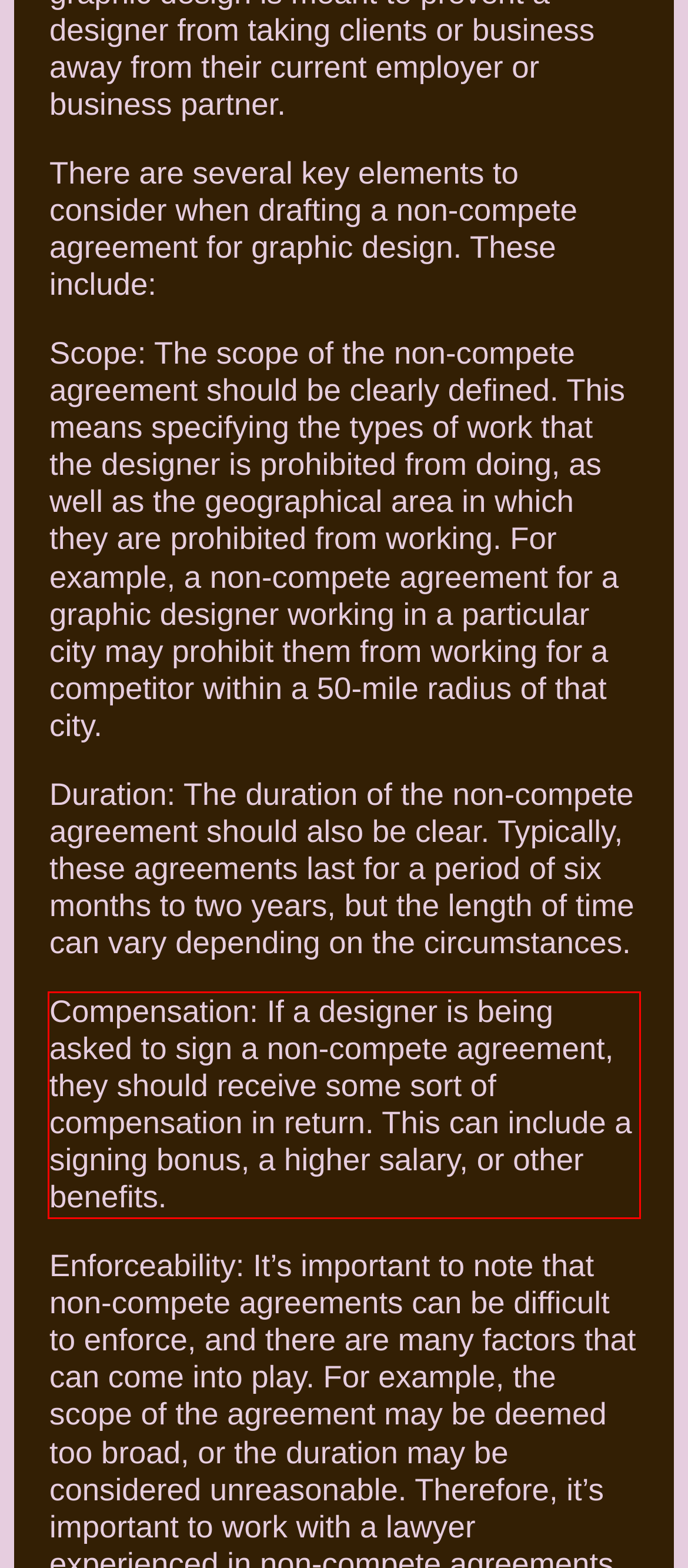You are provided with a screenshot of a webpage containing a red bounding box. Please extract the text enclosed by this red bounding box.

Compensation: If a designer is being asked to sign a non-compete agreement, they should receive some sort of compensation in return. This can include a signing bonus, a higher salary, or other benefits.